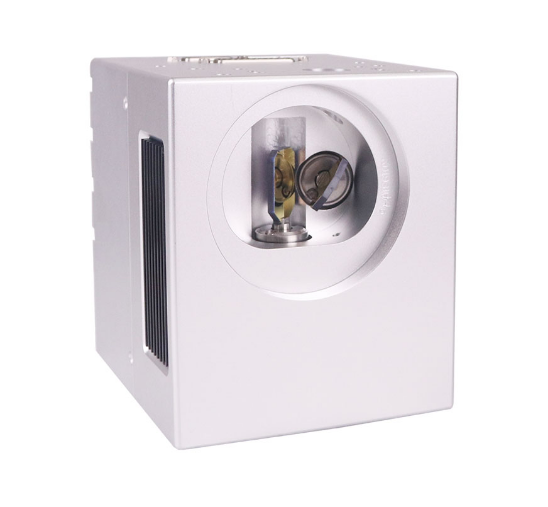Craft a descriptive caption that covers all aspects of the image.

The image depicts a sleek, metallic laser scanner module, known as a galvanometer, designed for precision applications in laser scanning. This compact device features a round aperture at the front, revealing internal components integral to its functionality. Notably, a small key element can be seen aligned with the aperture, essential for system control. The laser scanner is prominently designed for high accuracy and efficiency, making it ideal for various applications, including laser marking and engraving. This particular model is associated with the topic "What Are the Reasons for the Laser Scanner Galvanometer Scanning Error?", providing valuable insights into the operational intricacies and potential challenges faced by users in the field.